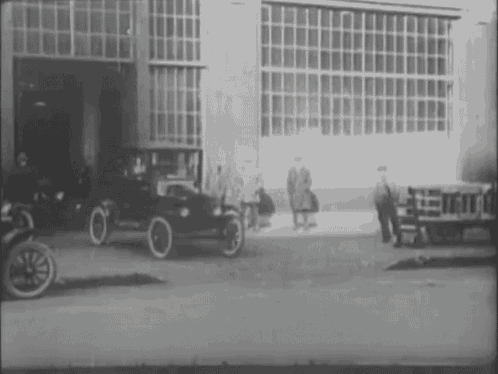Give a short answer using one word or phrase for the question:
What type of building is depicted in the image?

Industrial building